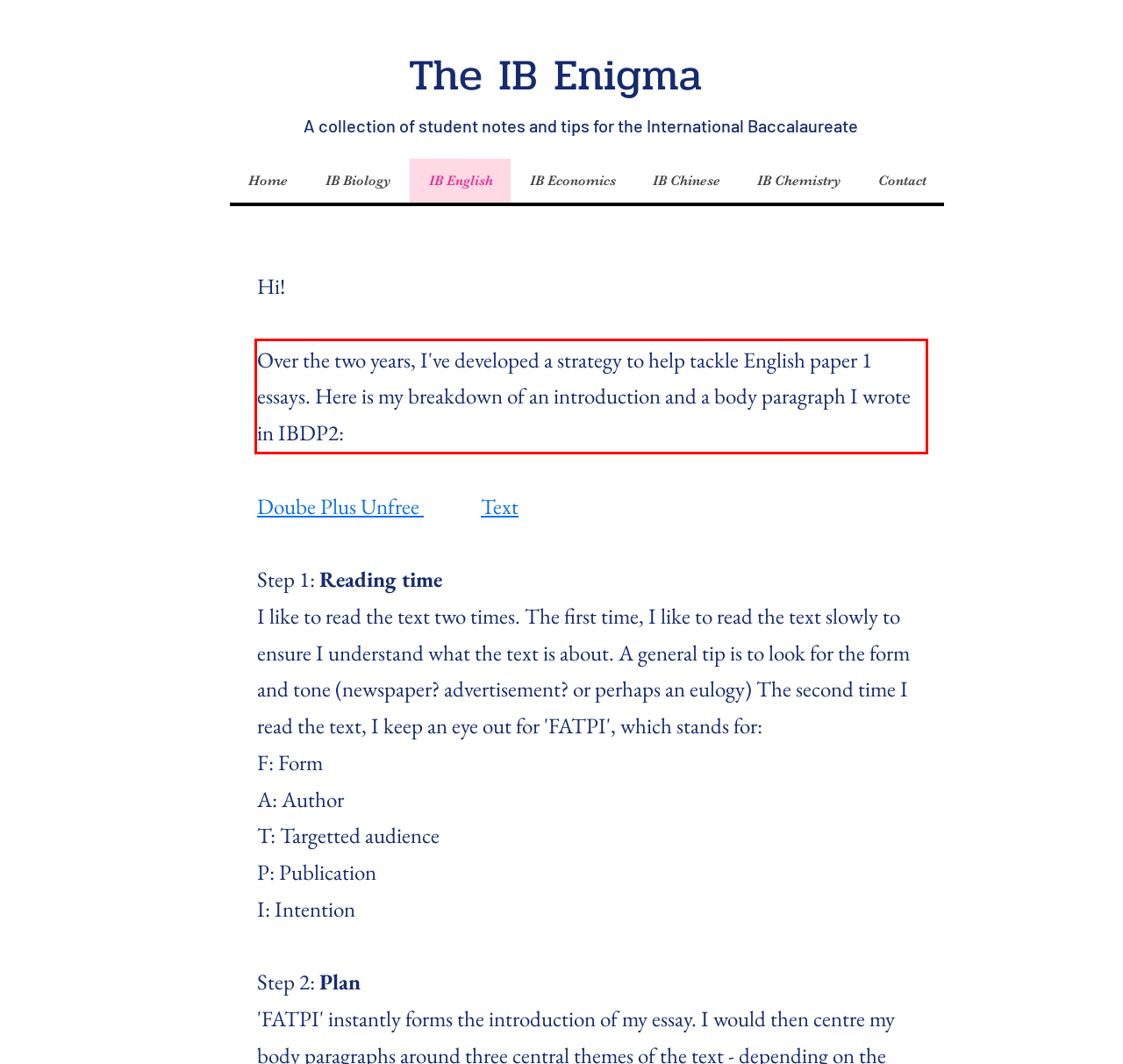Given a screenshot of a webpage with a red bounding box, extract the text content from the UI element inside the red bounding box.

Over the two years, I've developed a strategy to help tackle English paper 1 essays. Here is my breakdown of an introduction and a body paragraph I wrote in IBDP2: